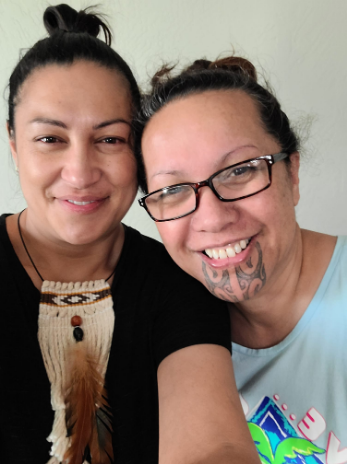Describe thoroughly the contents of the image.

The image features two Māori women, Karley Brown and Kapotahi Tuahine-Frederikson, who are part of the artistic duo Aho Amerika. They are smiling and posing closely together, showcasing their connection and friendship. Karley, on the left, is adorned with a feathered necklace, a symbol of her cultural identity, while Kapotahi, on the right, displays her intricate facial tattoo, which reflects her heritage. Their expressions convey warmth and camaraderie, emphasizing their shared dedication to maintaining and celebrating their Māori culture despite living in different states of the United States. This moment encapsulates their artistic collaboration and commitment to cultural connections abroad.